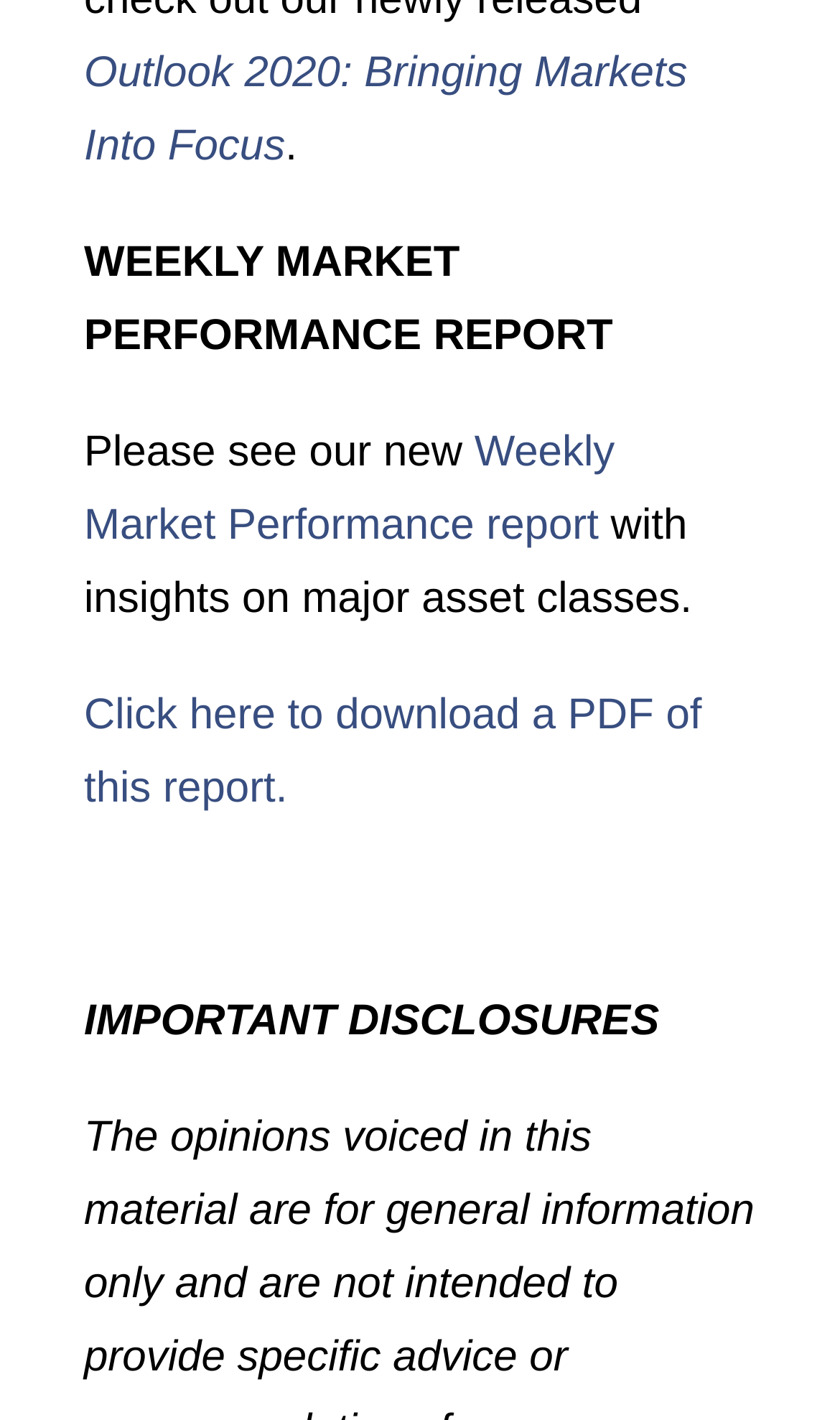What is the topic of the report?
Refer to the image and provide a one-word or short phrase answer.

Major asset classes